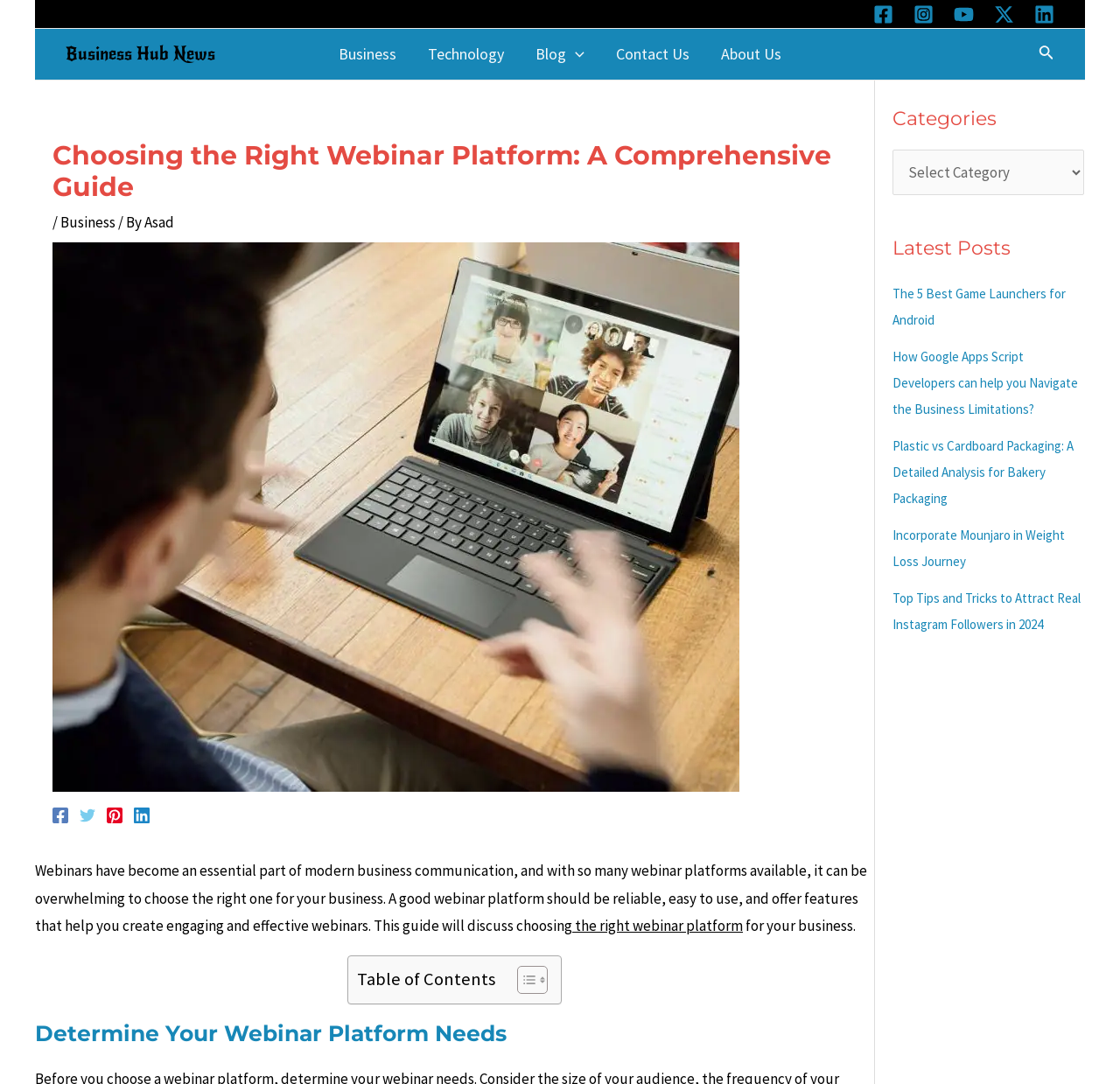Identify the bounding box coordinates for the UI element described as: "the right webinar platform". The coordinates should be provided as four floats between 0 and 1: [left, top, right, bottom].

[0.511, 0.845, 0.663, 0.863]